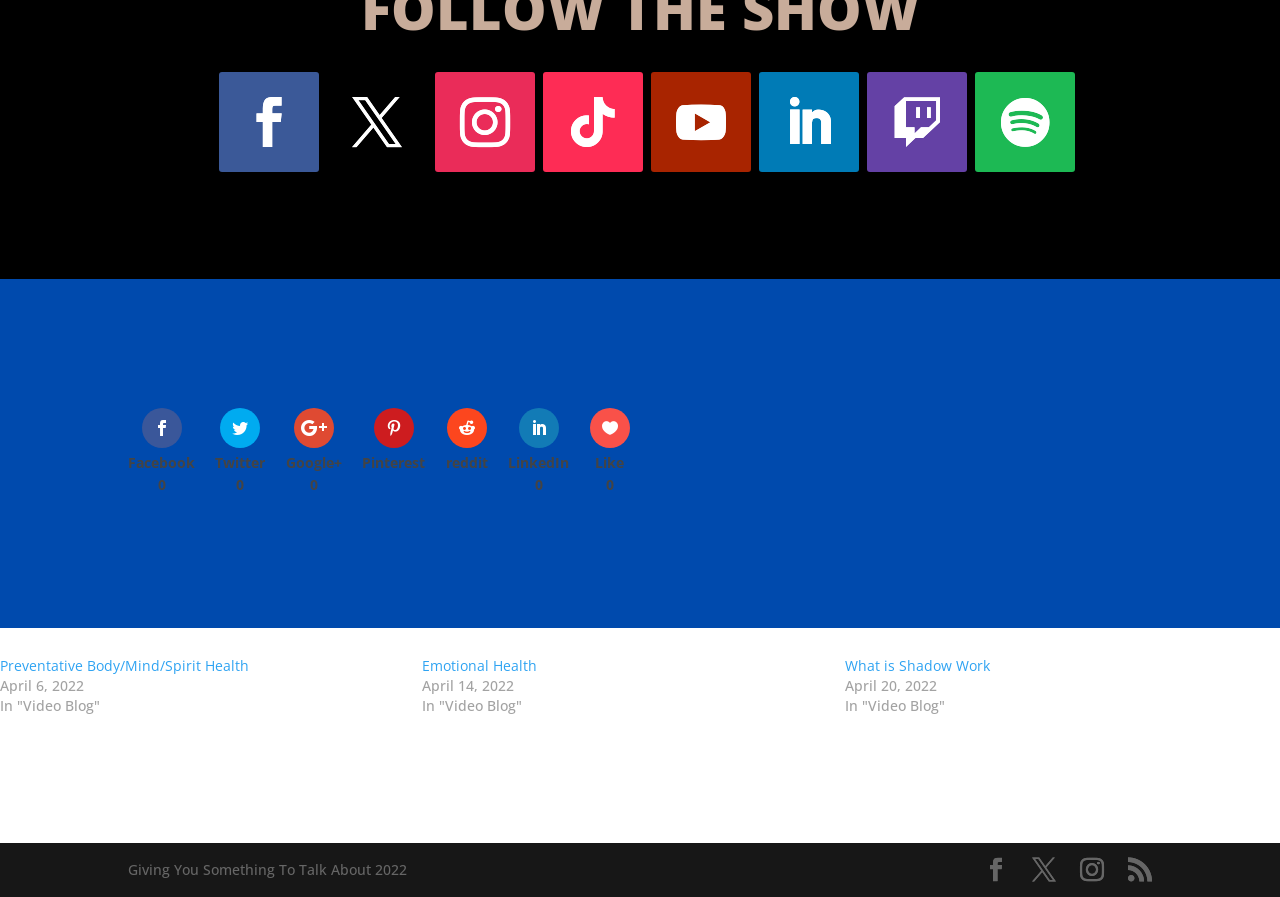Please specify the bounding box coordinates for the clickable region that will help you carry out the instruction: "View the video blog on Emotional Health".

[0.33, 0.732, 0.42, 0.753]